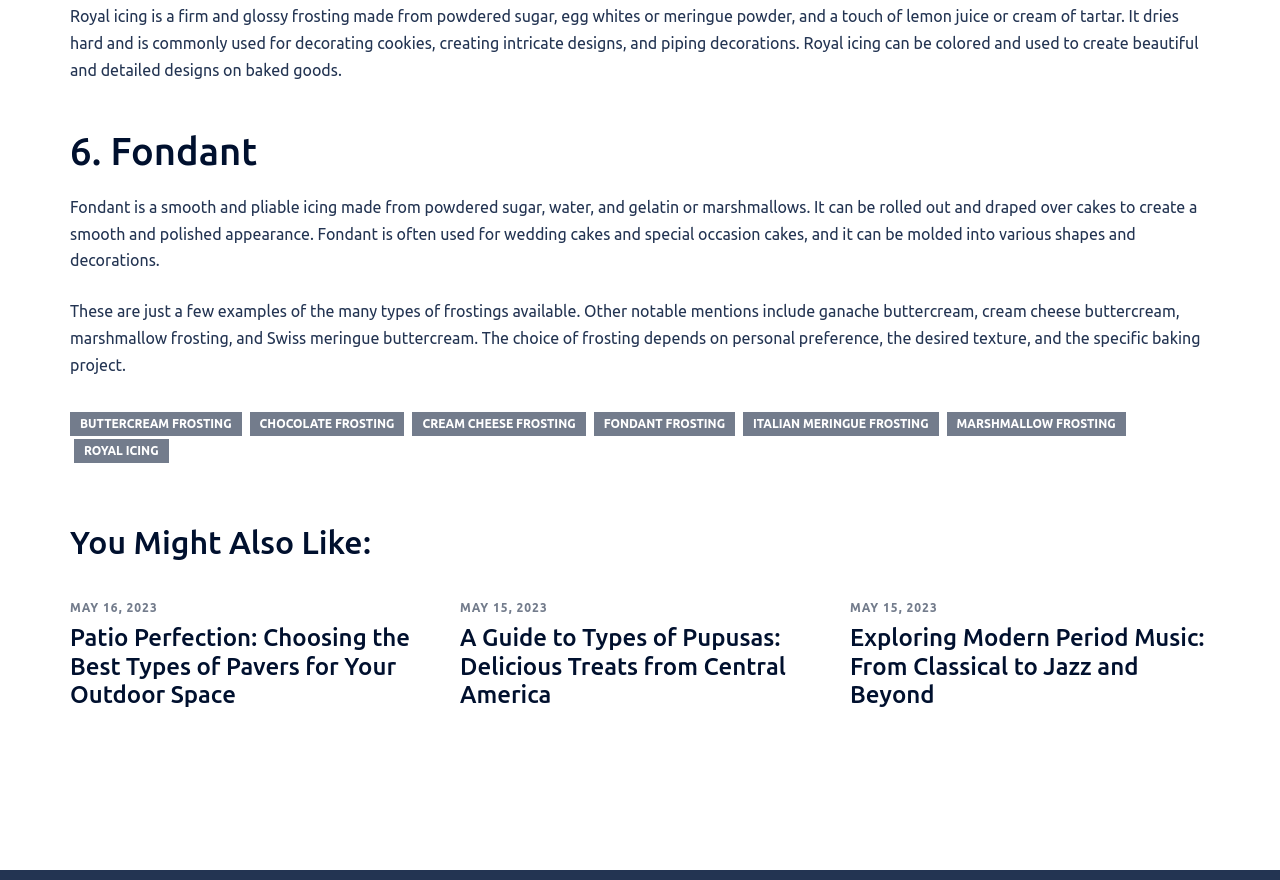Identify the bounding box coordinates for the UI element described by the following text: "READ MORE". Provide the coordinates as four float numbers between 0 and 1, in the format [left, top, right, bottom].

None